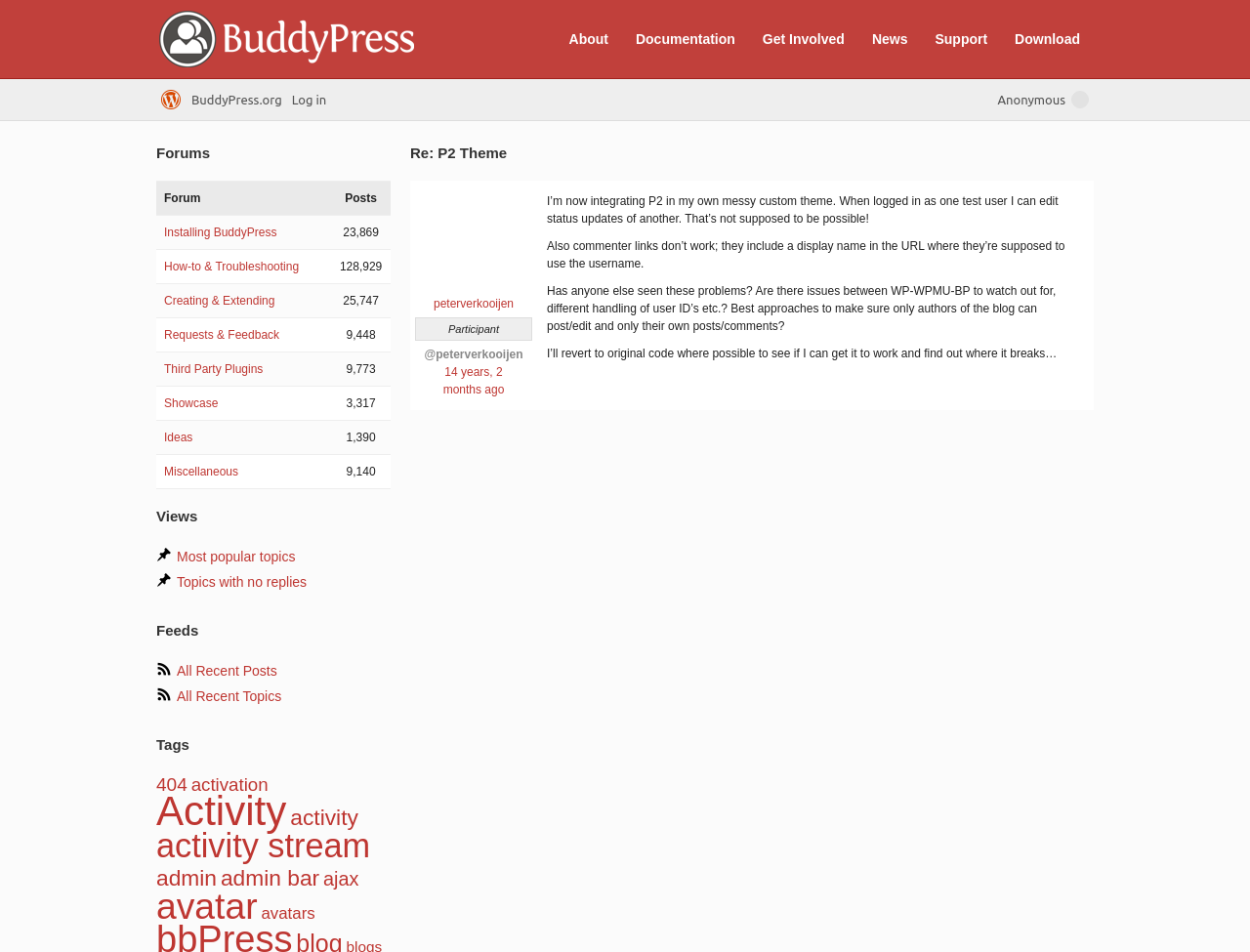Give a concise answer of one word or phrase to the question: 
Who is the author of the latest post?

peterverkooijen